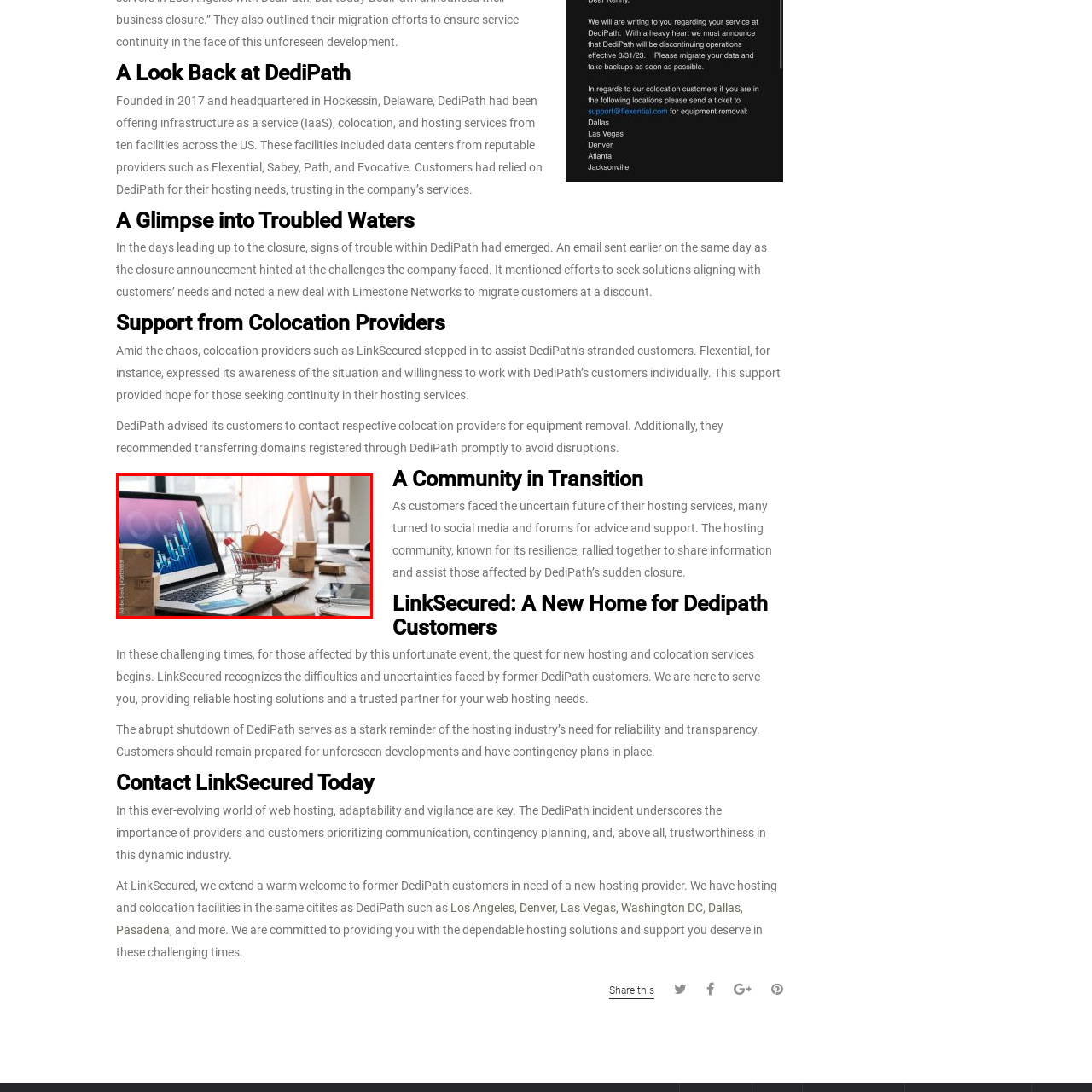What is surrounding the laptop?
Look at the image section surrounded by the red bounding box and provide a concise answer in one word or phrase.

Small boxes